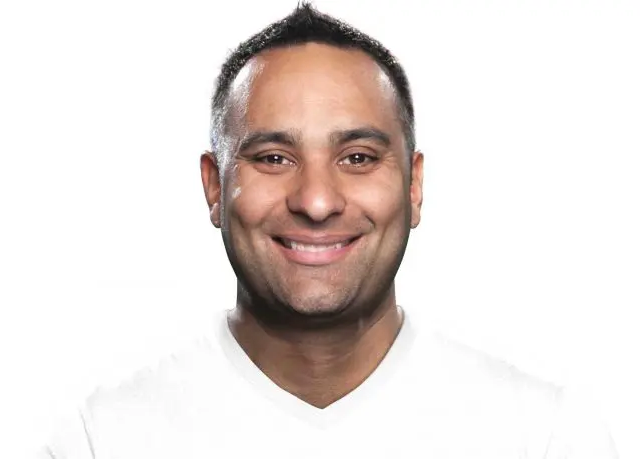What is the man's profession?
Based on the image, give a concise answer in the form of a single word or short phrase.

stand-up comedian